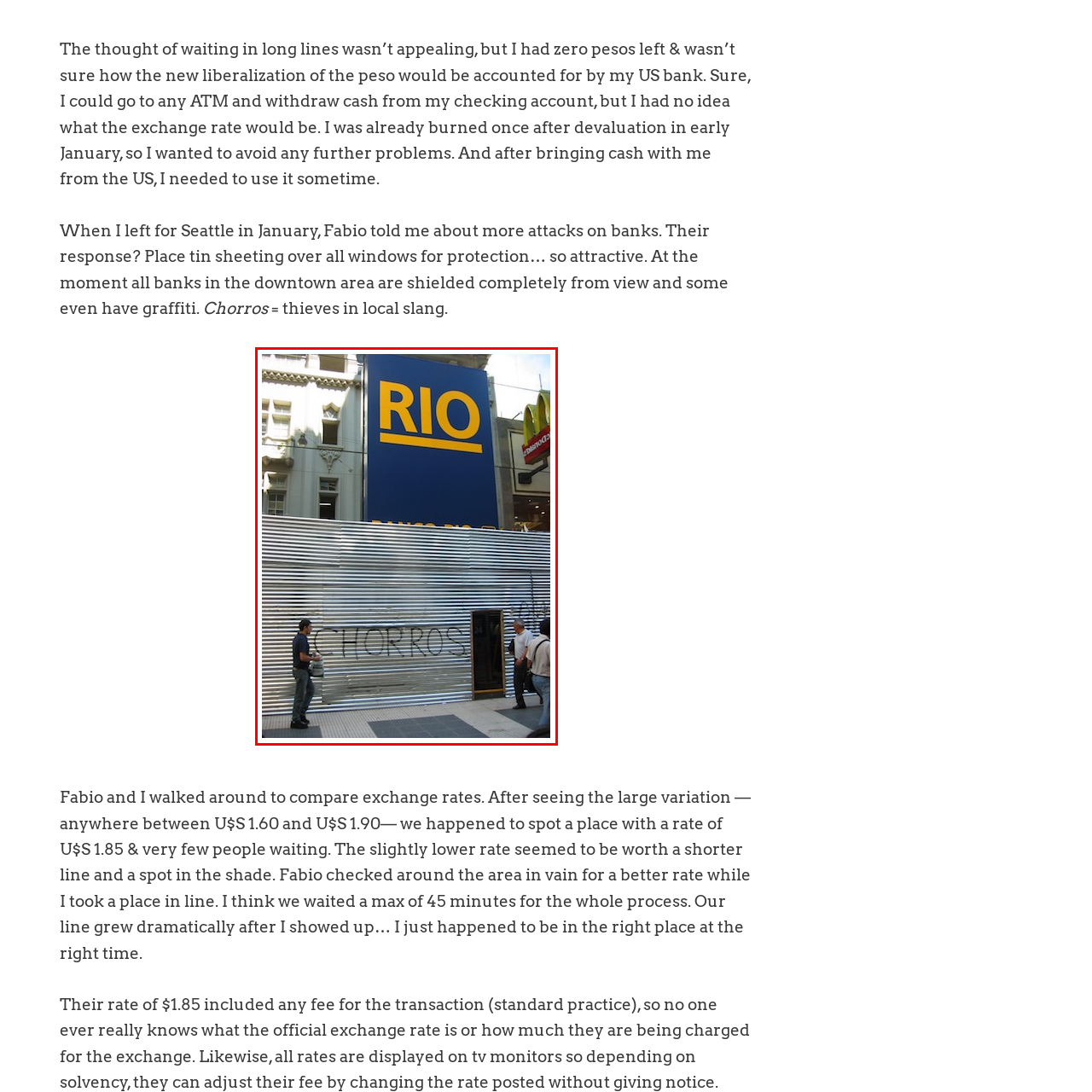Look at the image marked by the red box and respond with a single word or phrase: What does the graffiti on the bank facade read?

CHORROS